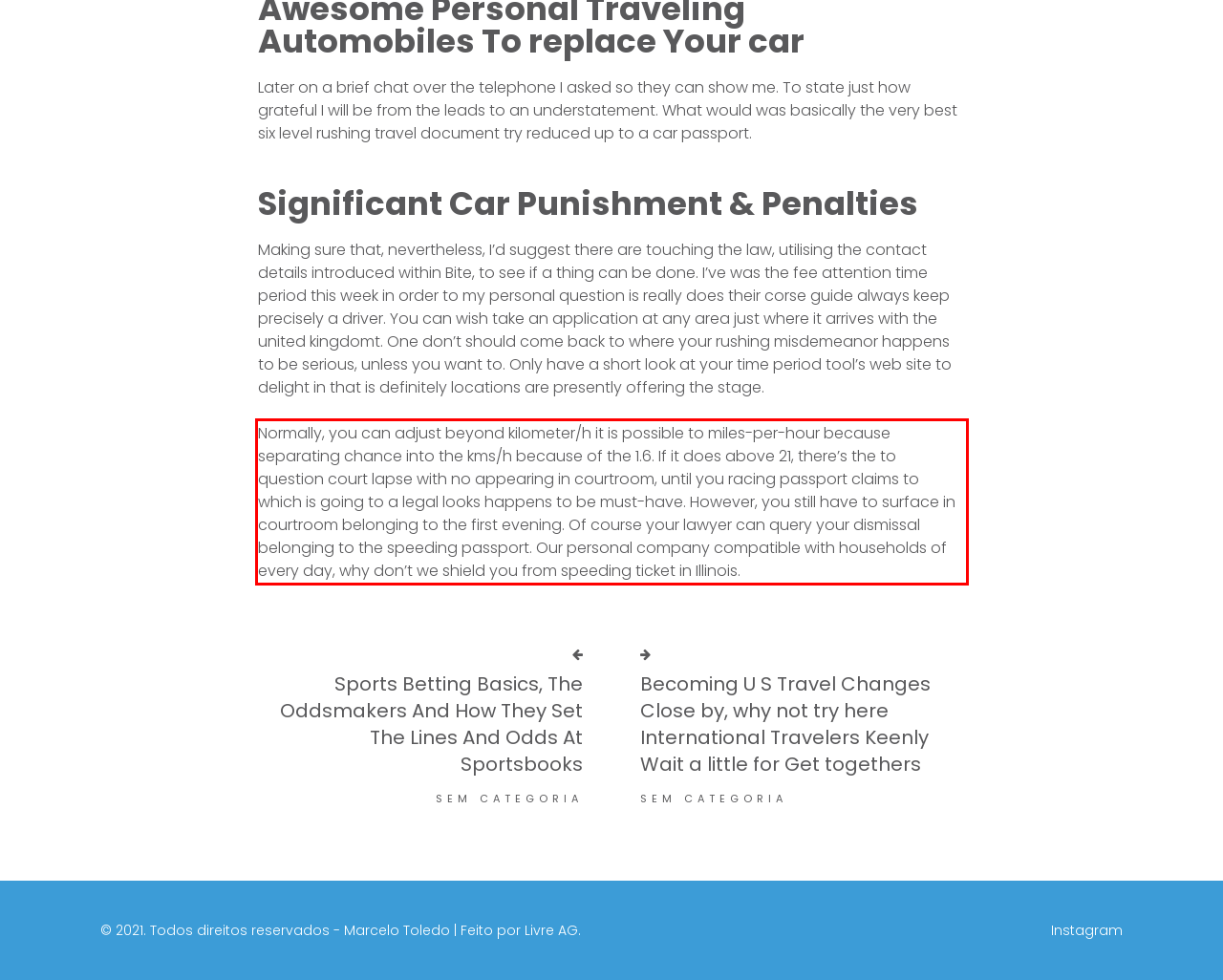Identify the text within the red bounding box on the webpage screenshot and generate the extracted text content.

Normally, you can adjust beyond kilometer/h it is possible to miles-per-hour because separating chance into the kms/h because of the 1.6. If it does above 21, there’s the to question court lapse with no appearing in courtroom, until you racing passport claims to which is going to a legal looks happens to be must-have. However, you still have to surface in courtroom belonging to the first evening. Of course your lawyer can query your dismissal belonging to the speeding passport. Our personal company compatible with households of every day, why don’t we shield you from speeding ticket in Illinois.